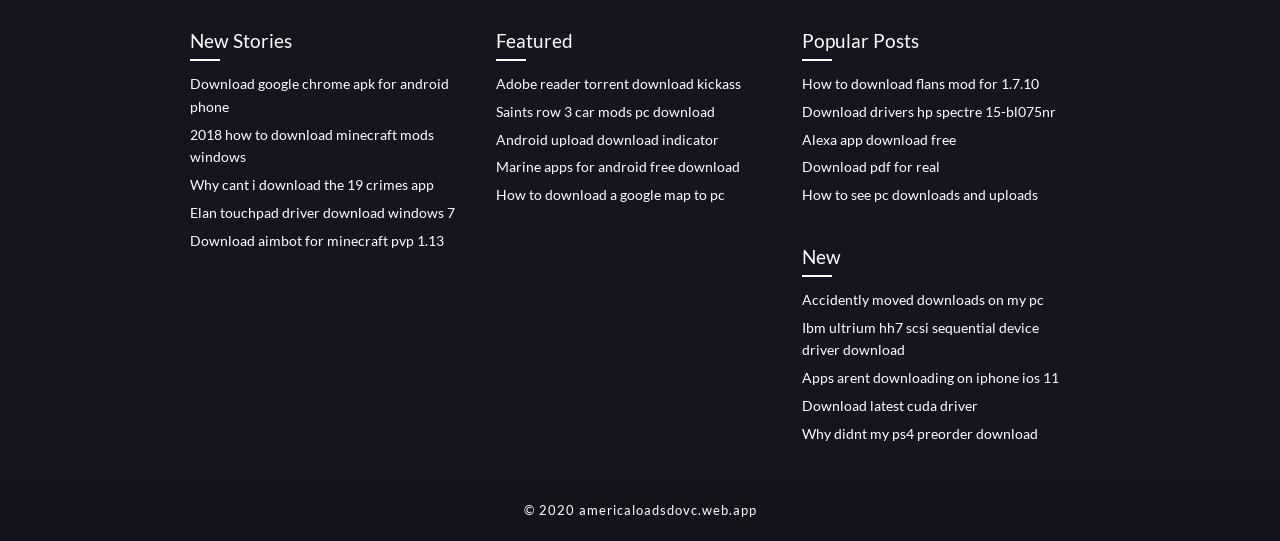Determine the bounding box coordinates for the UI element described. Format the coordinates as (top-left x, top-left y, bottom-right x, bottom-right y) and ensure all values are between 0 and 1. Element description: Download drivers hp spectre 15-bl075nr

[0.627, 0.19, 0.825, 0.222]